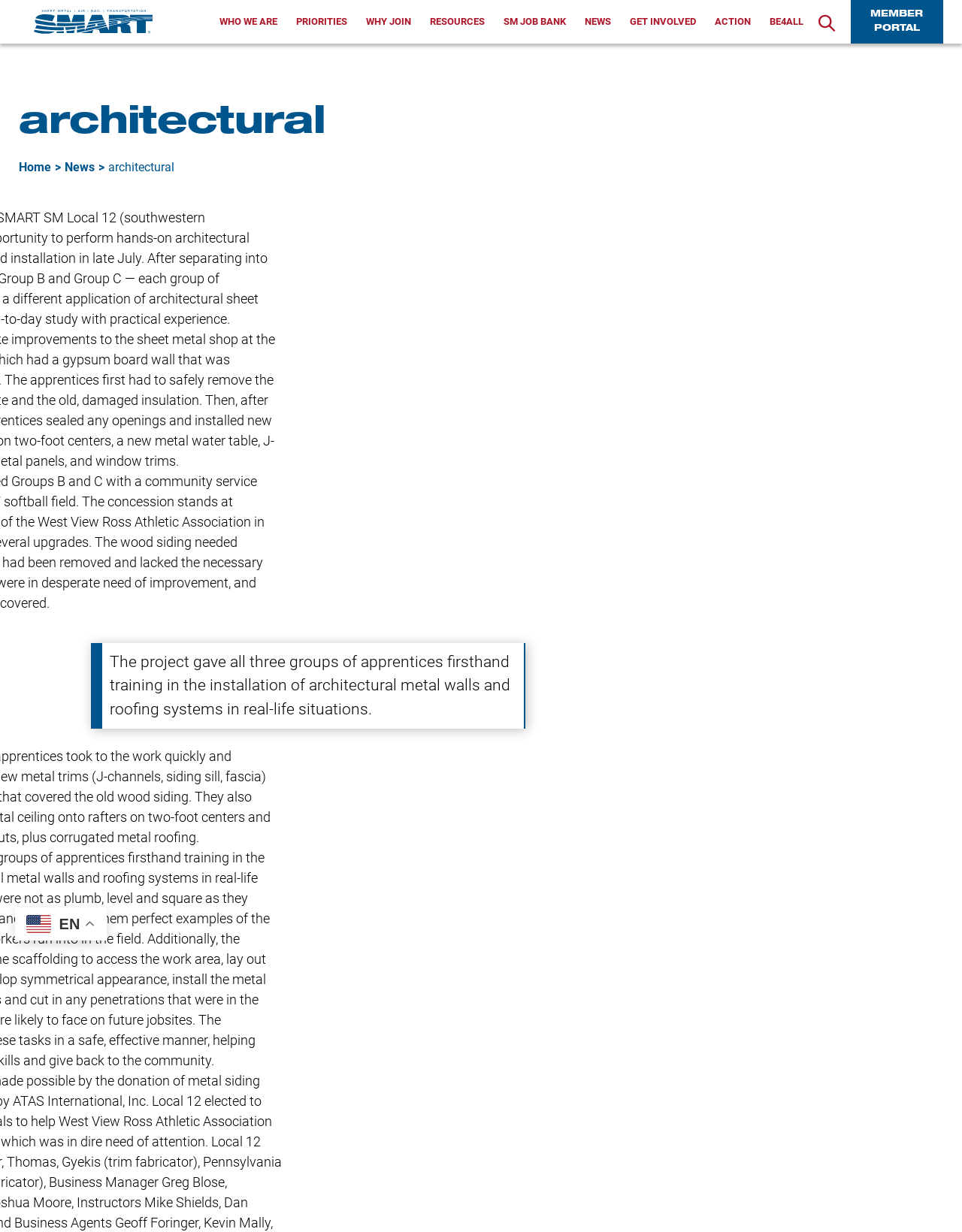Locate the bounding box of the UI element described by: "parent_node: SMART Union" in the given webpage screenshot.

[0.02, 0.005, 0.174, 0.03]